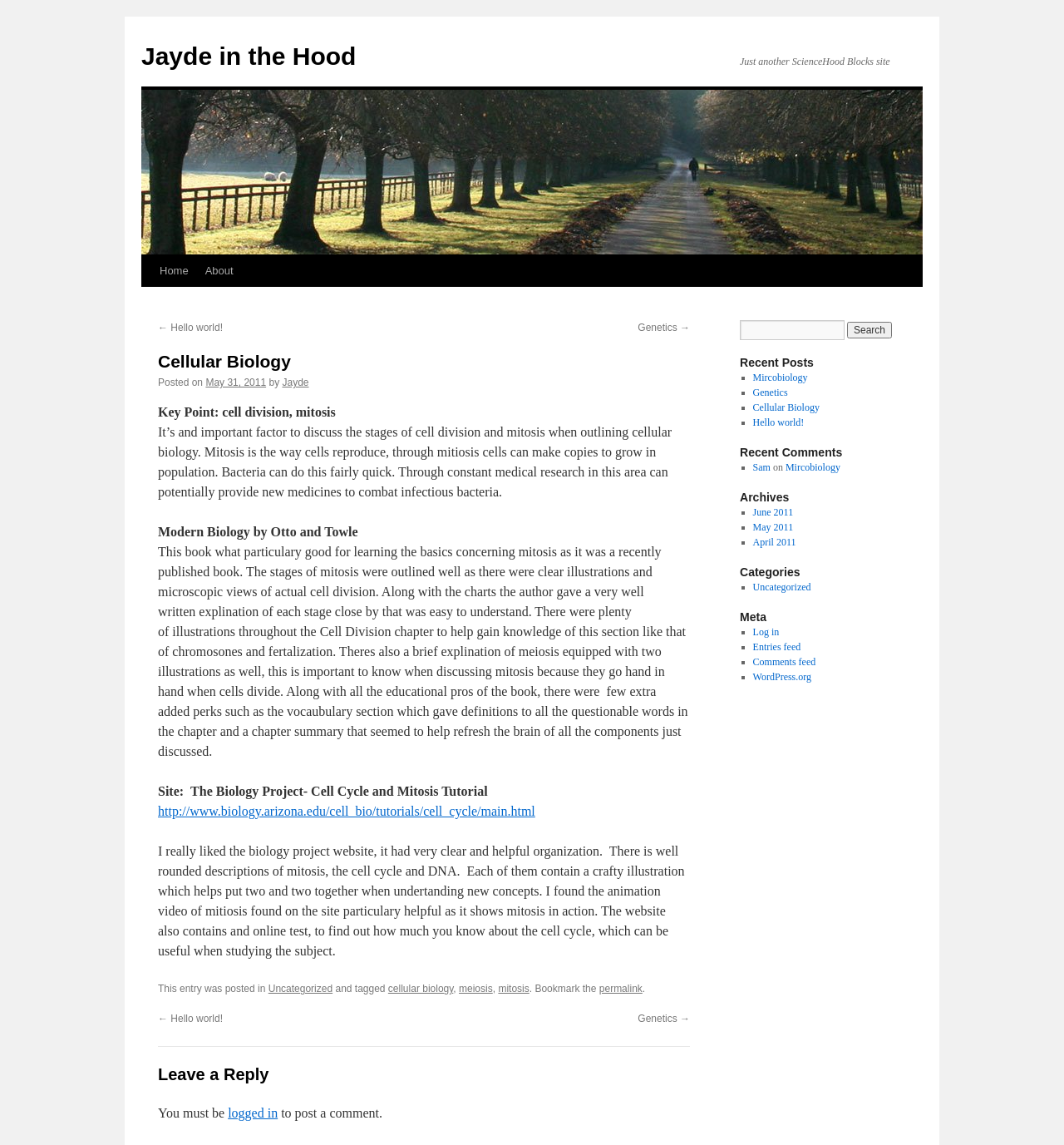Determine the bounding box coordinates of the clickable region to follow the instruction: "Read the post about Cellular Biology".

[0.148, 0.306, 0.648, 0.326]